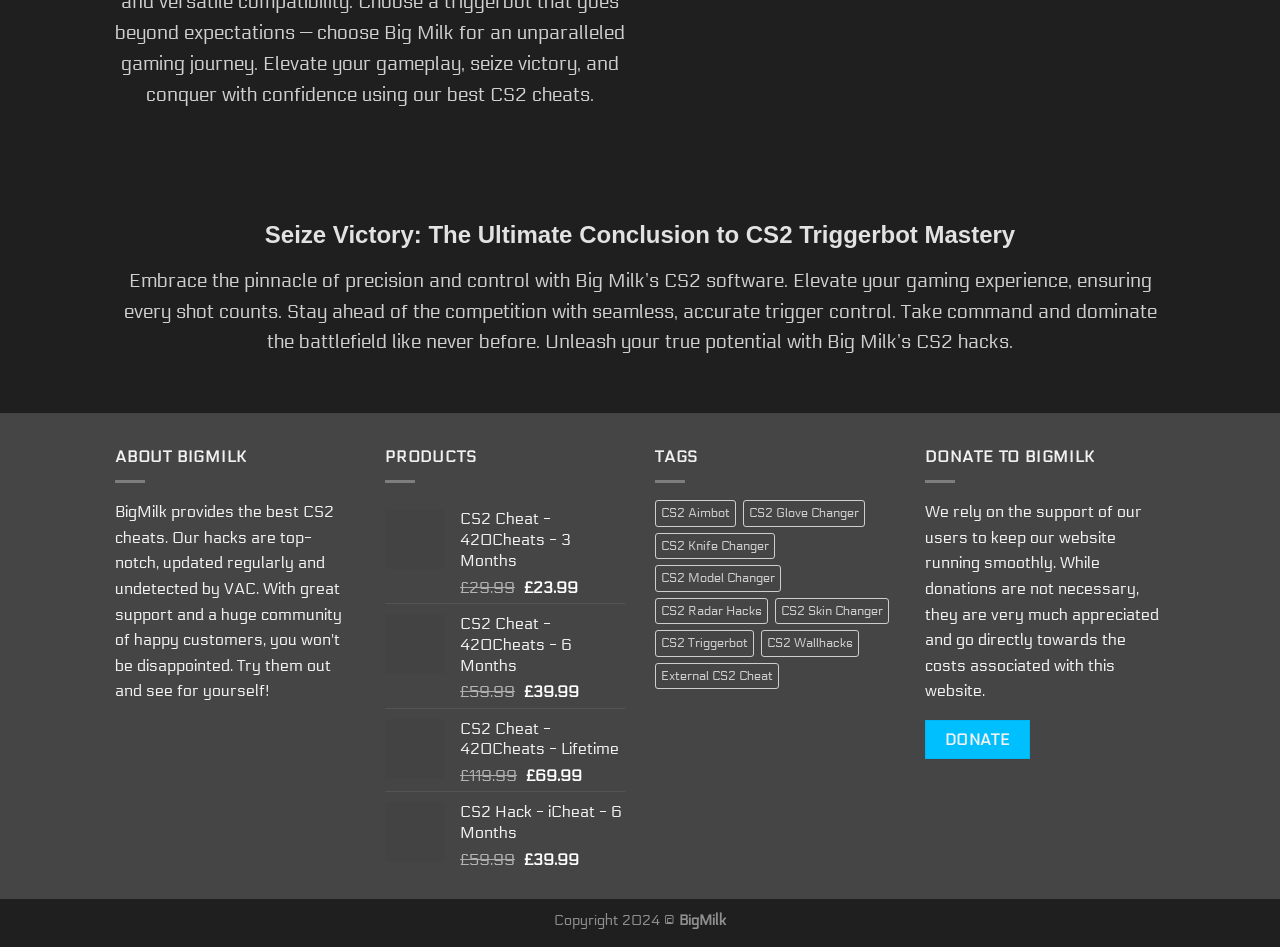Provide a one-word or brief phrase answer to the question:
What is the current price of the Wallhacks (ESP) for CS2 CS2 Cheat - 420Cheats - 3 Months?

£23.99